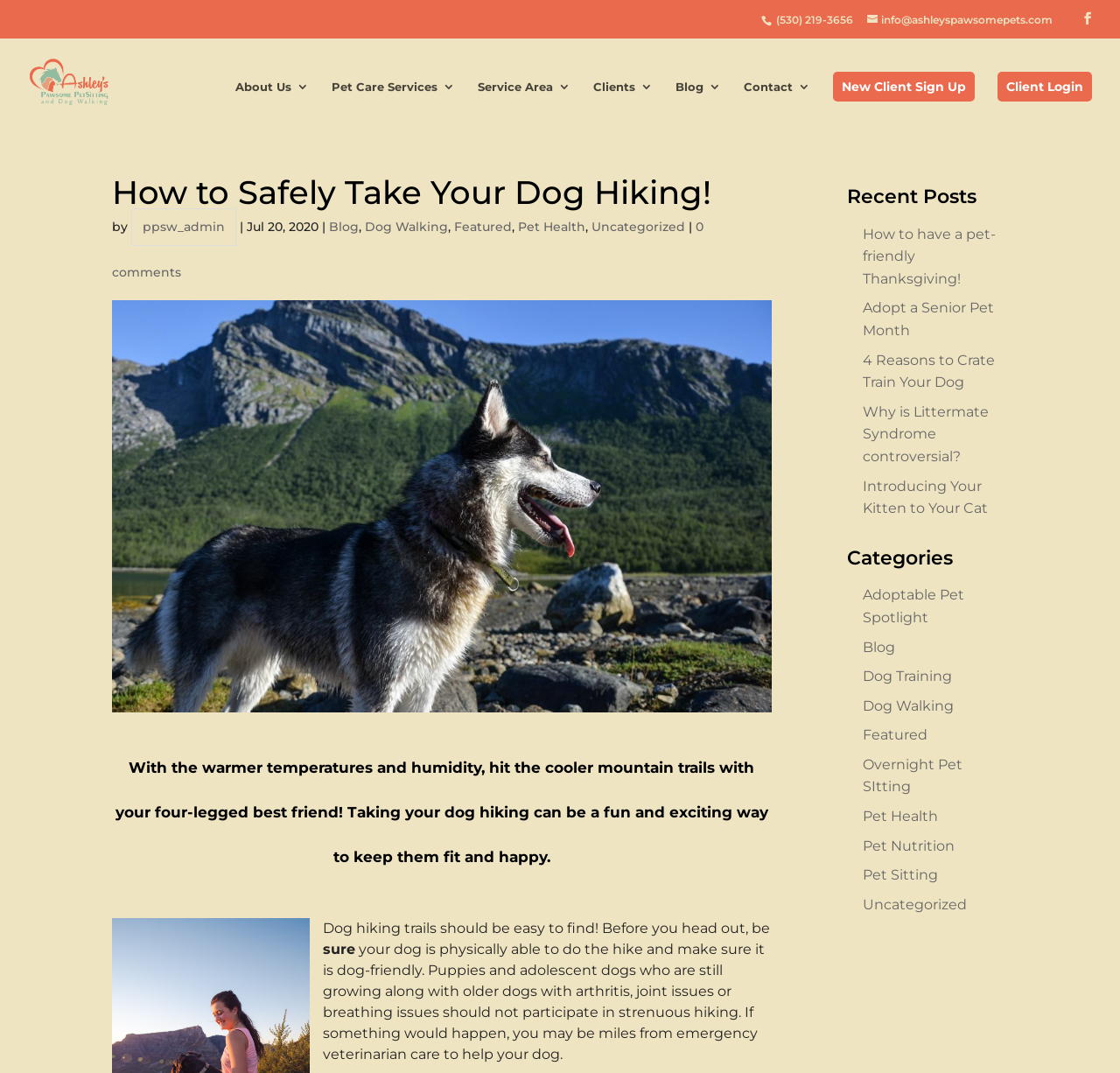Identify the bounding box coordinates for the region to click in order to carry out this instruction: "Read the blog post about dog hiking". Provide the coordinates using four float numbers between 0 and 1, formatted as [left, top, right, bottom].

[0.1, 0.164, 0.689, 0.194]